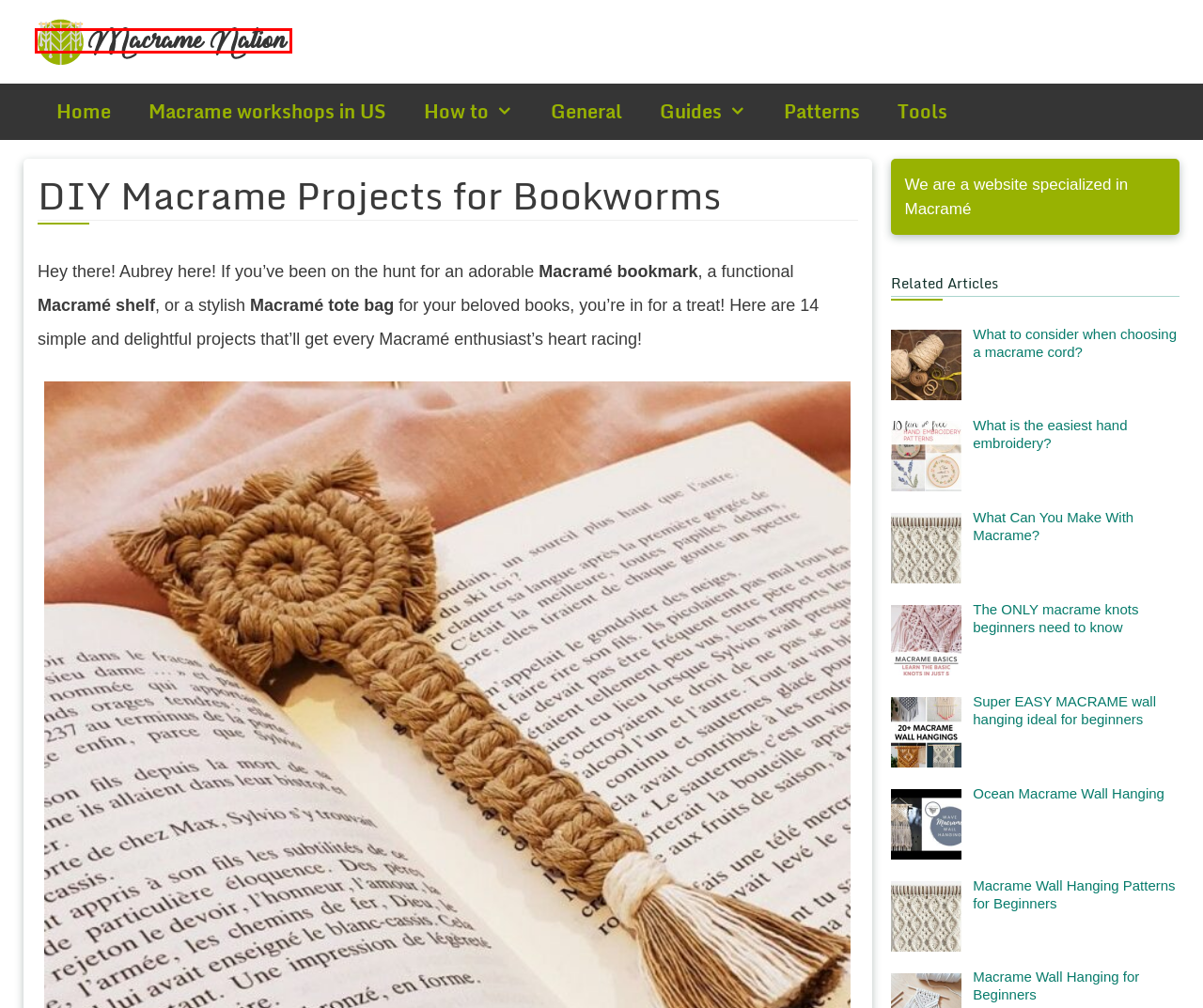A screenshot of a webpage is given with a red bounding box around a UI element. Choose the description that best matches the new webpage shown after clicking the element within the red bounding box. Here are the candidates:
A. Macrame Wall Hanging for Beginners
B. How to - Macramé Nation
C. Macrame Nation: Learn Macrame Techniques for Crafting Beautiful
D. Tools - Macramé Nation
E. What is the easiest hand embroidery?
F. What to consider when choosing a macrame cord?
G. Super EASY MACRAME wall hanging ideal for beginners
H. Macrame workshops in US - Macramé Nation

C